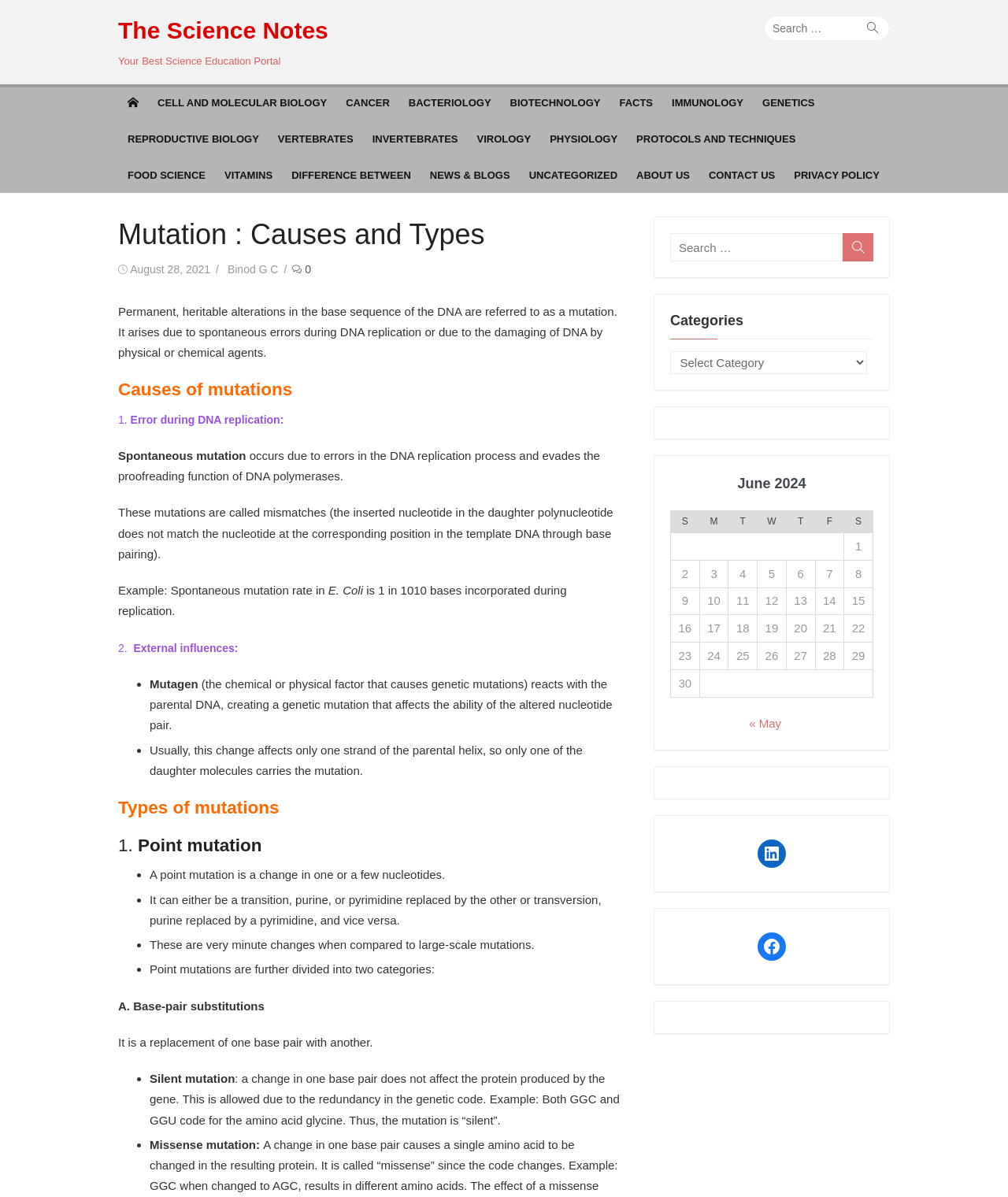Please give the bounding box coordinates of the area that should be clicked to fulfill the following instruction: "Search for a specific topic". The coordinates should be in the format of four float numbers from 0 to 1, i.e., [left, top, right, bottom].

[0.665, 0.195, 0.866, 0.219]